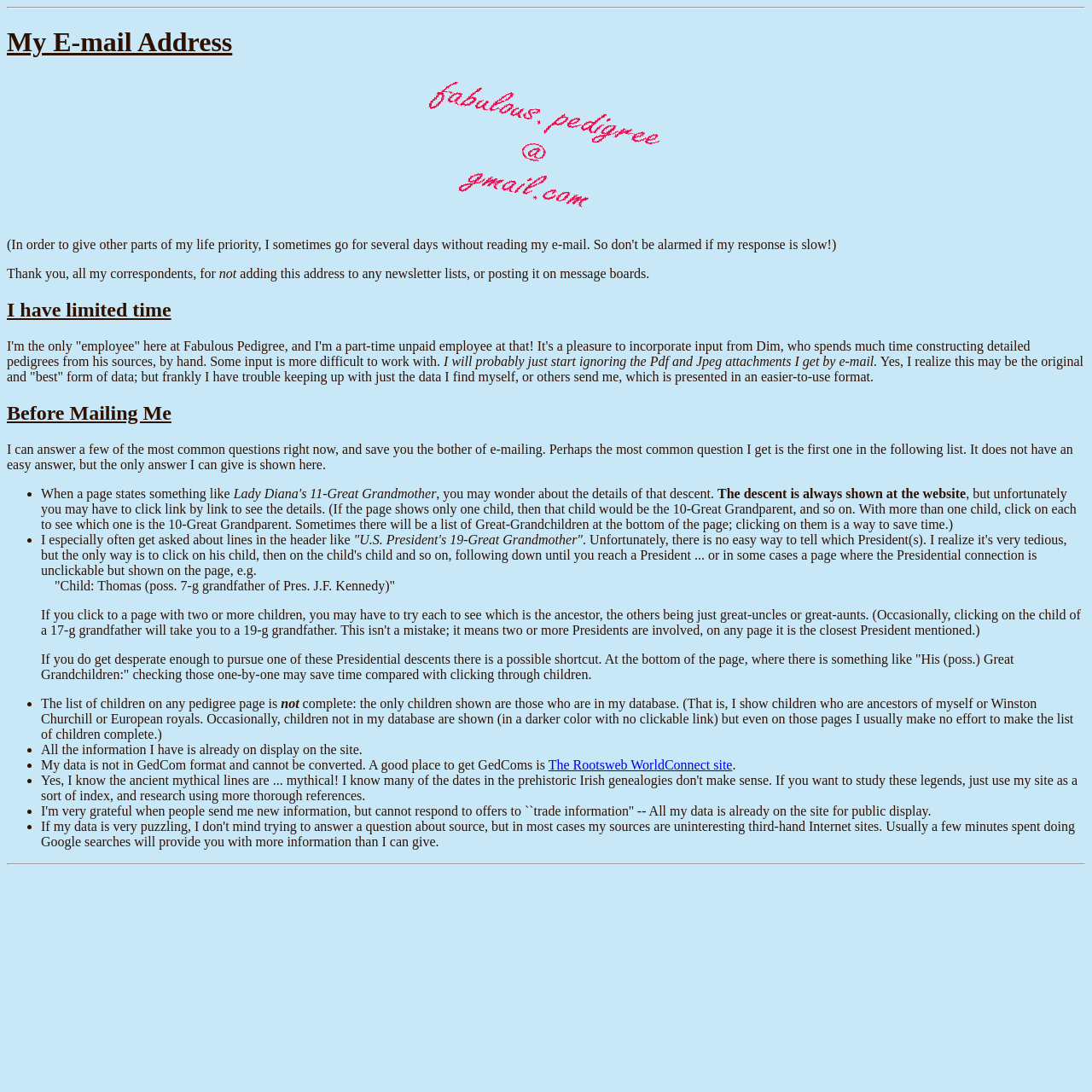Locate and extract the headline of this webpage.

My E-mail Address